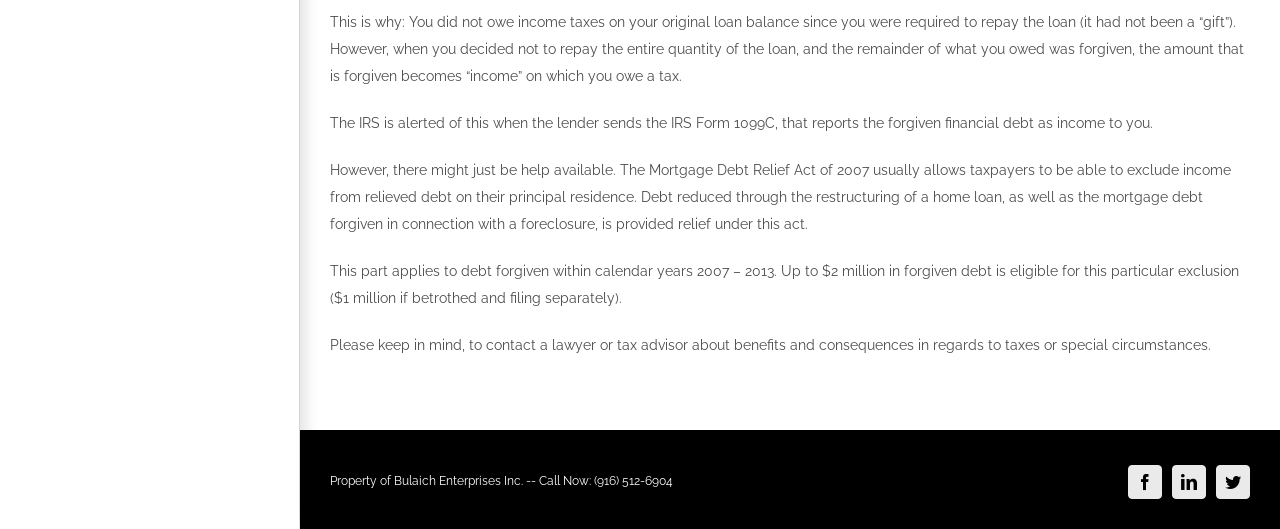What is the phone number to contact for benefits and consequences? Refer to the image and provide a one-word or short phrase answer.

(916) 512-6904